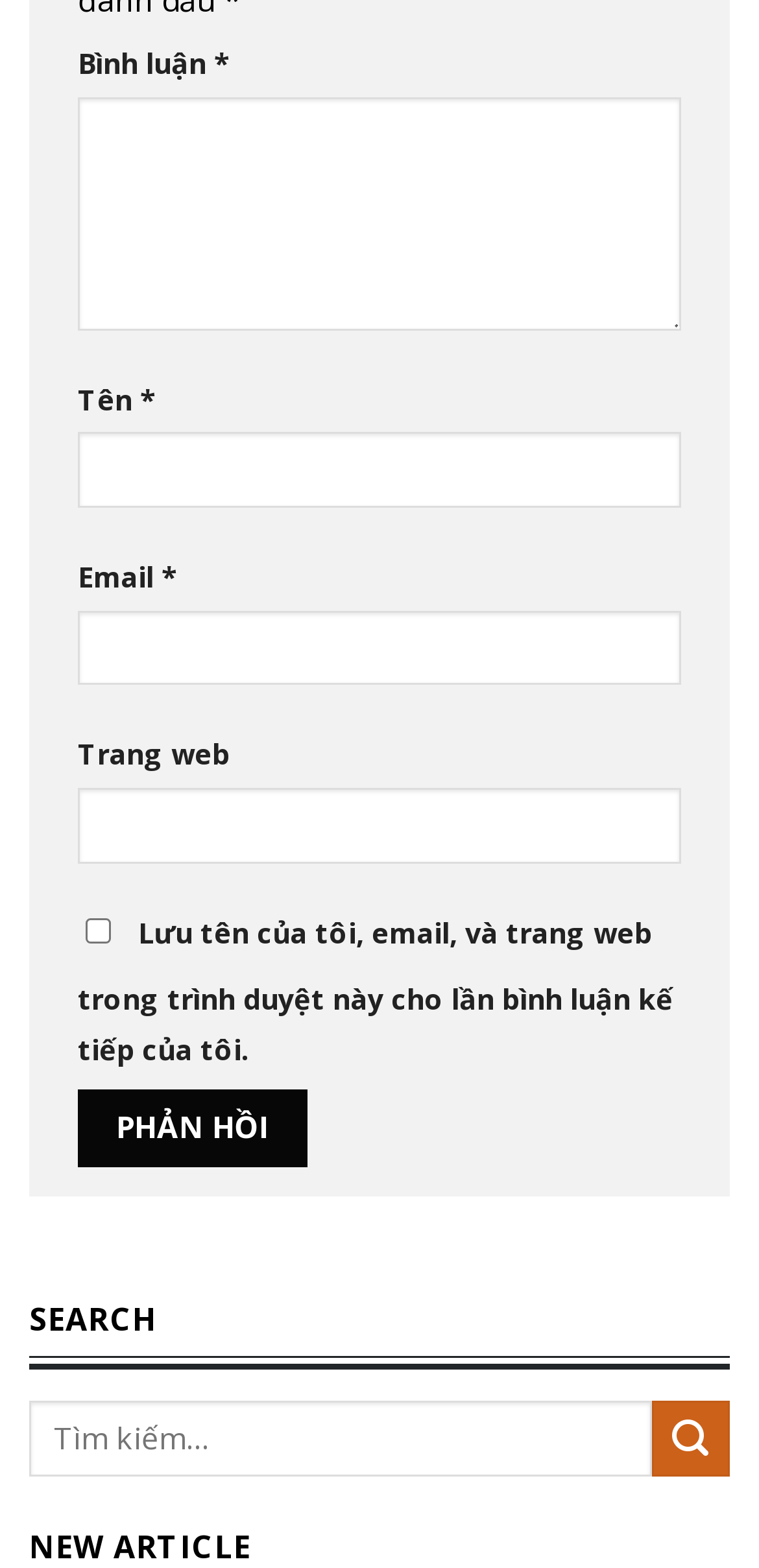What is the button below the comment fields?
Please answer the question as detailed as possible.

The button is labeled 'Phản hồi' (Respond) and is located below the comment fields, indicating that it is used to submit a comment.